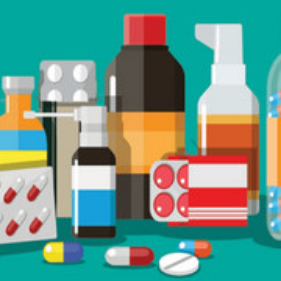What type of containers are displayed in the image?
Please use the image to provide a one-word or short phrase answer.

Pill bottles, spray, syrup, blister packs